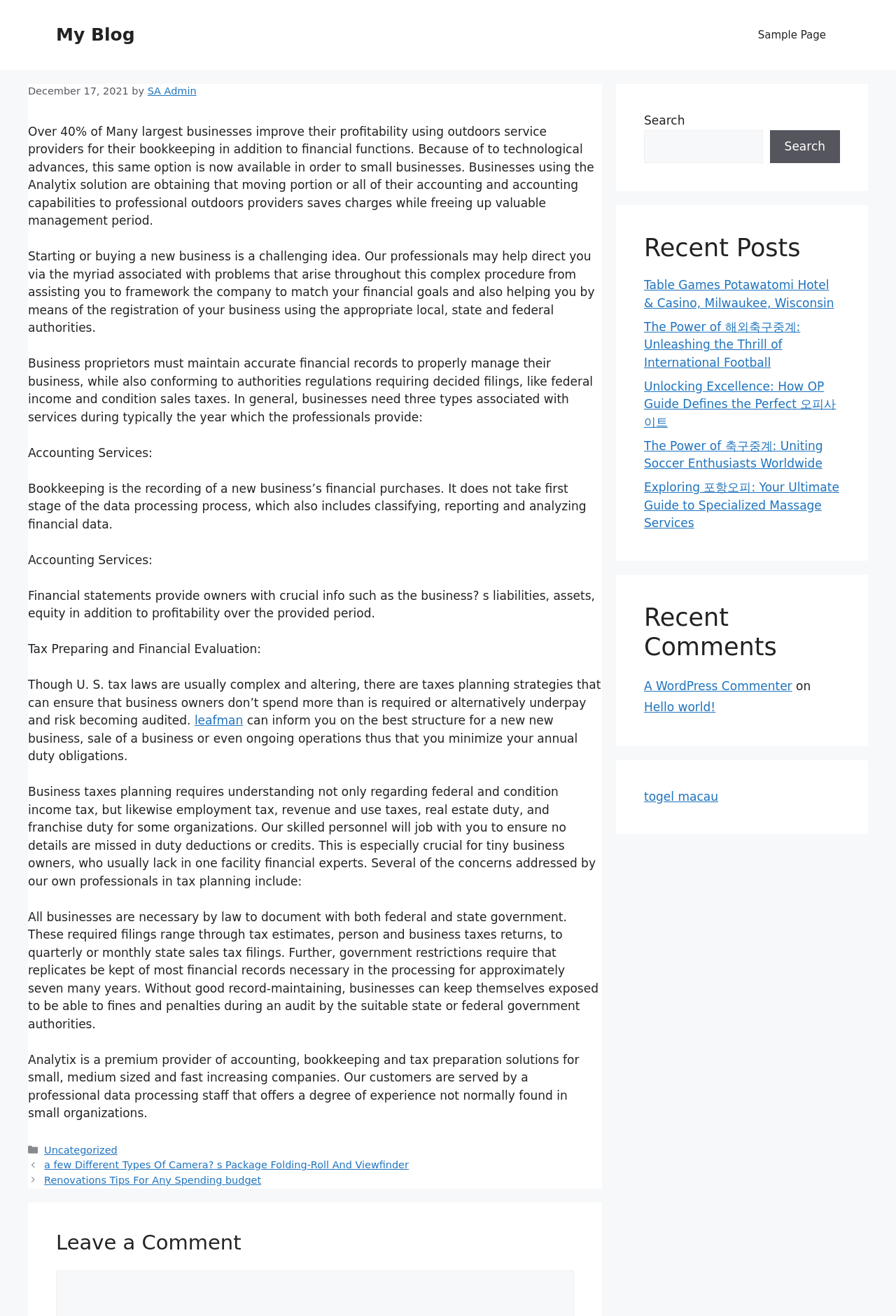Provide the bounding box coordinates for the area that should be clicked to complete the instruction: "Read the 'Recent Posts'".

[0.719, 0.177, 0.938, 0.199]